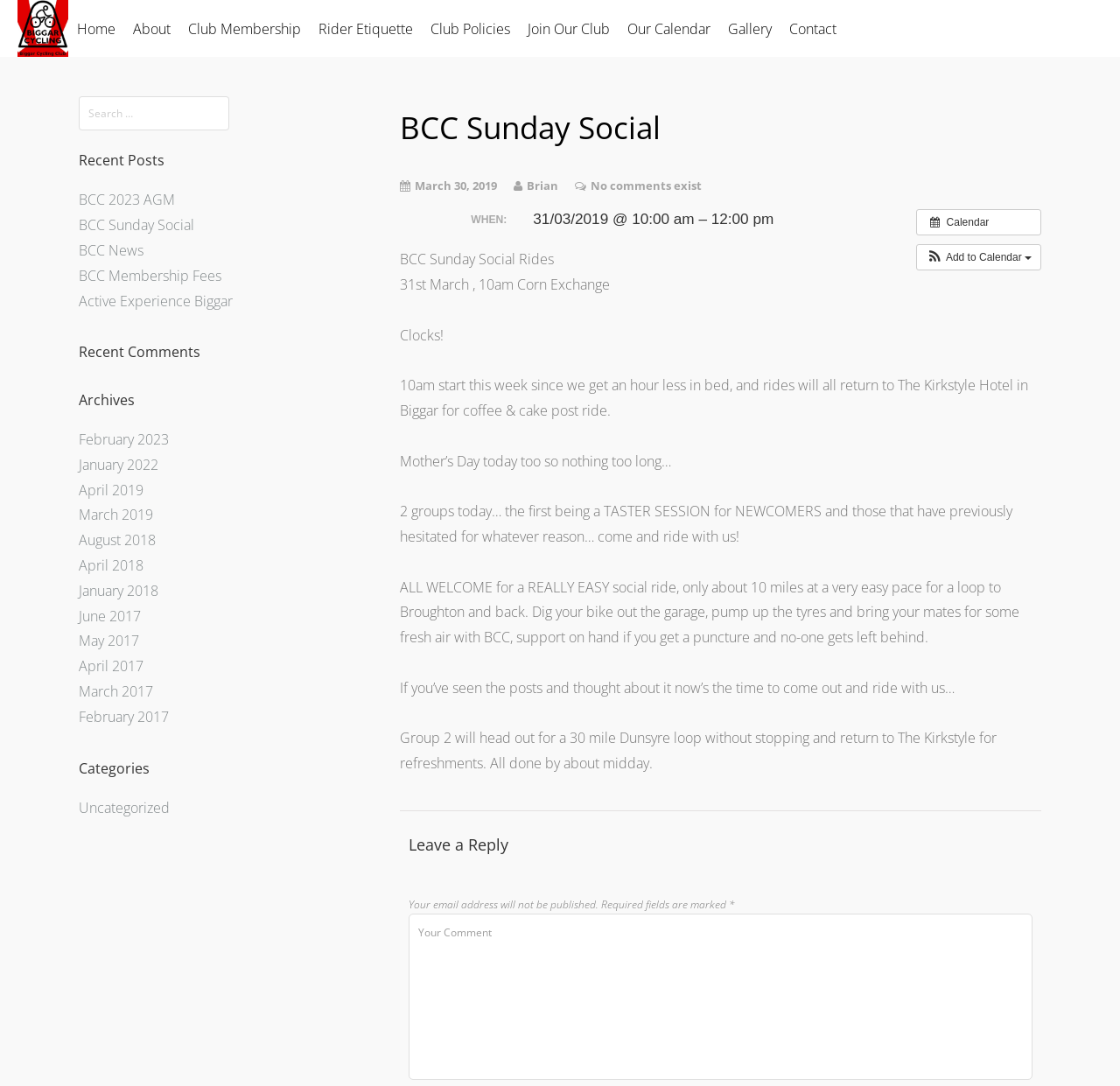How many miles is the Dunsyre loop?
Provide a one-word or short-phrase answer based on the image.

30 miles